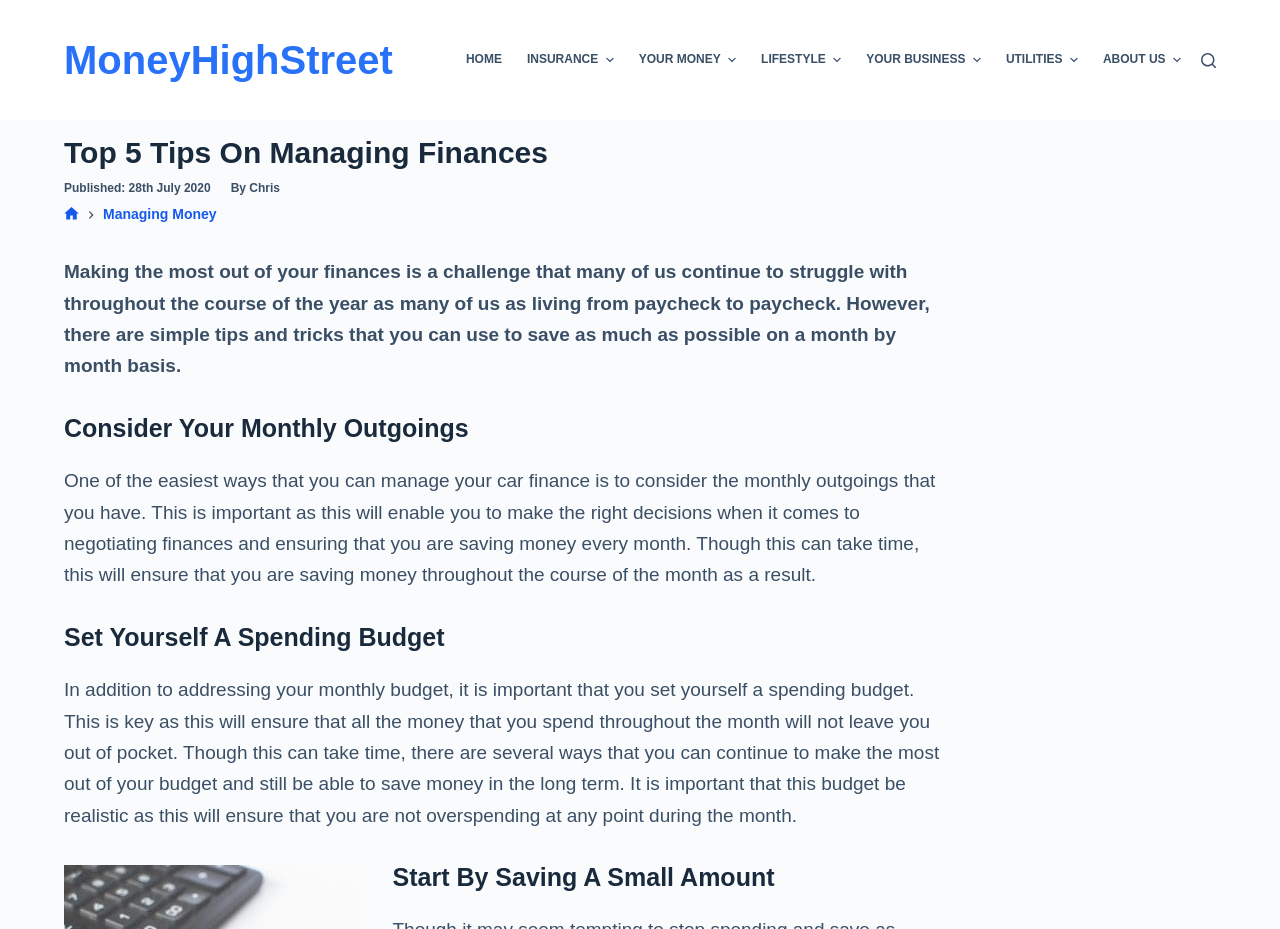What is the main heading displayed on the webpage? Please provide the text.

Top 5 Tips On Managing Finances